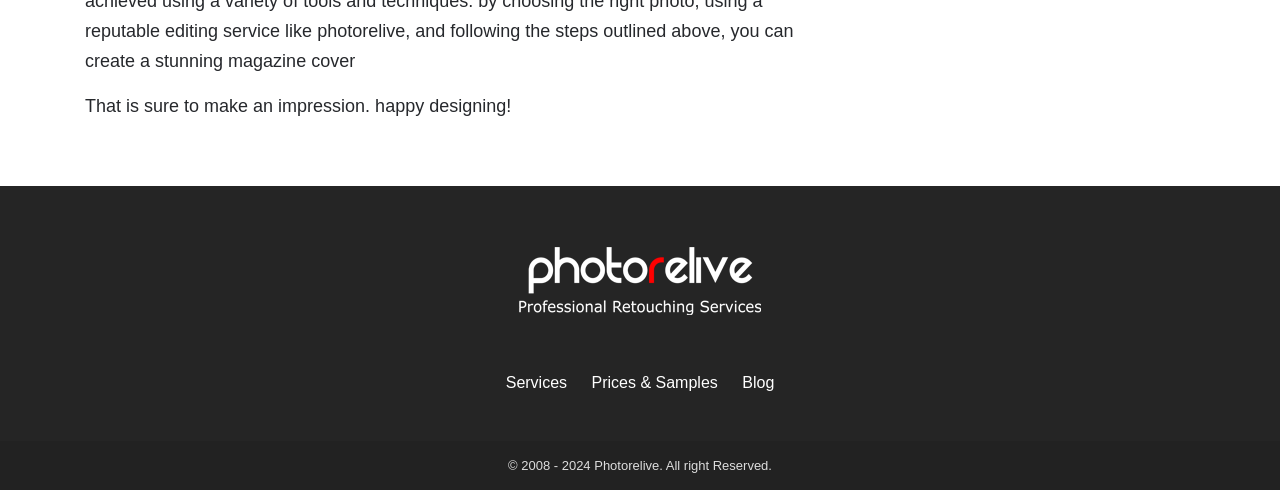What is the year range mentioned in the copyright text?
Using the information from the image, give a concise answer in one word or a short phrase.

2008 - 2024